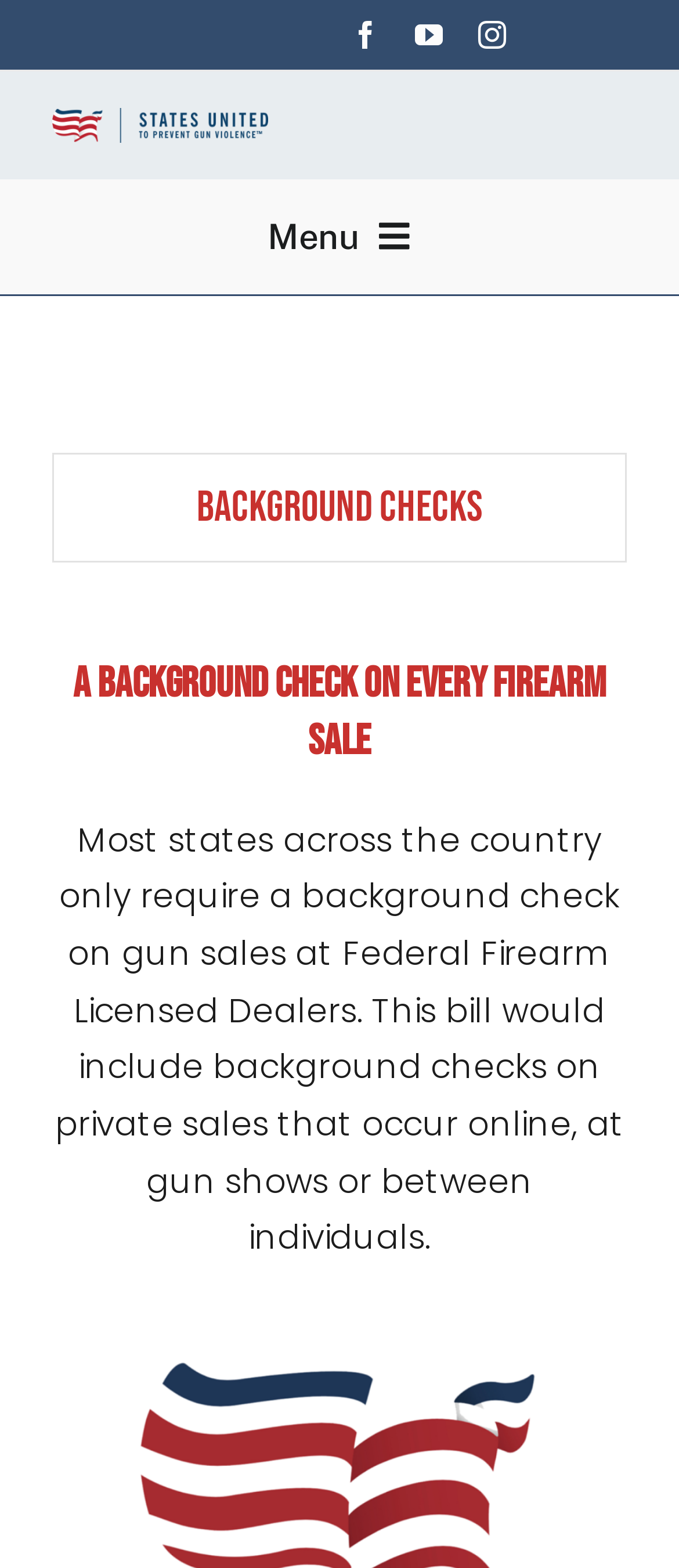Find the primary header on the webpage and provide its text.

SUPGV Endorsed Bills: